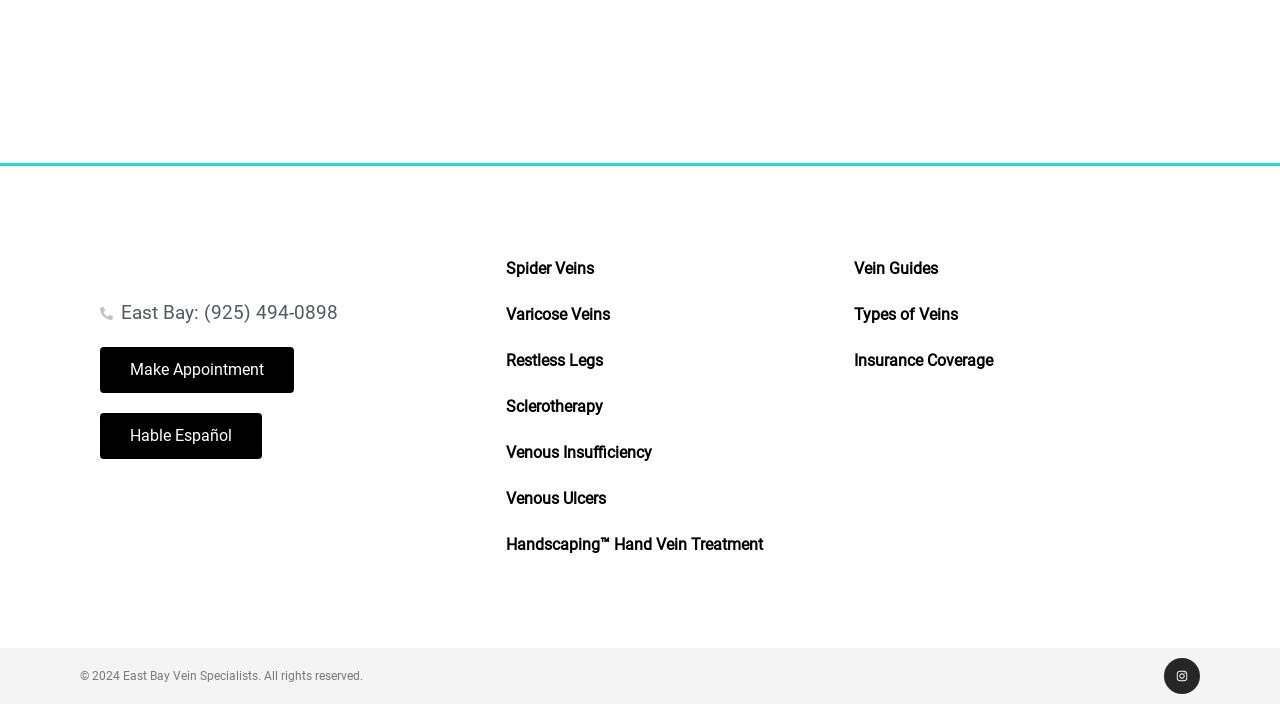Provide a one-word or short-phrase response to the question:
What is the phone number for East Bay?

(925) 494-0898